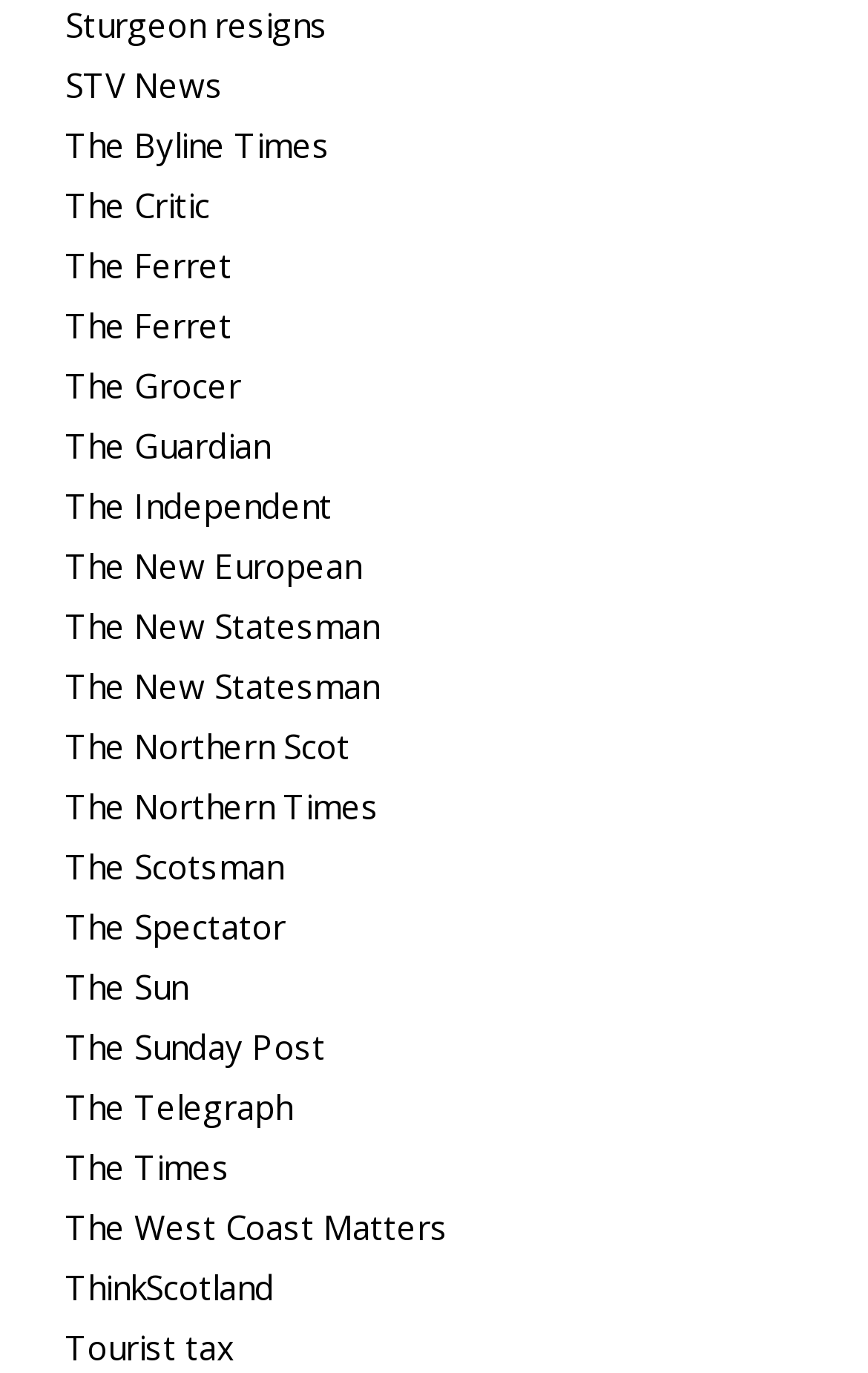Locate the bounding box coordinates of the element that should be clicked to execute the following instruction: "read The Guardian".

[0.075, 0.308, 0.311, 0.34]